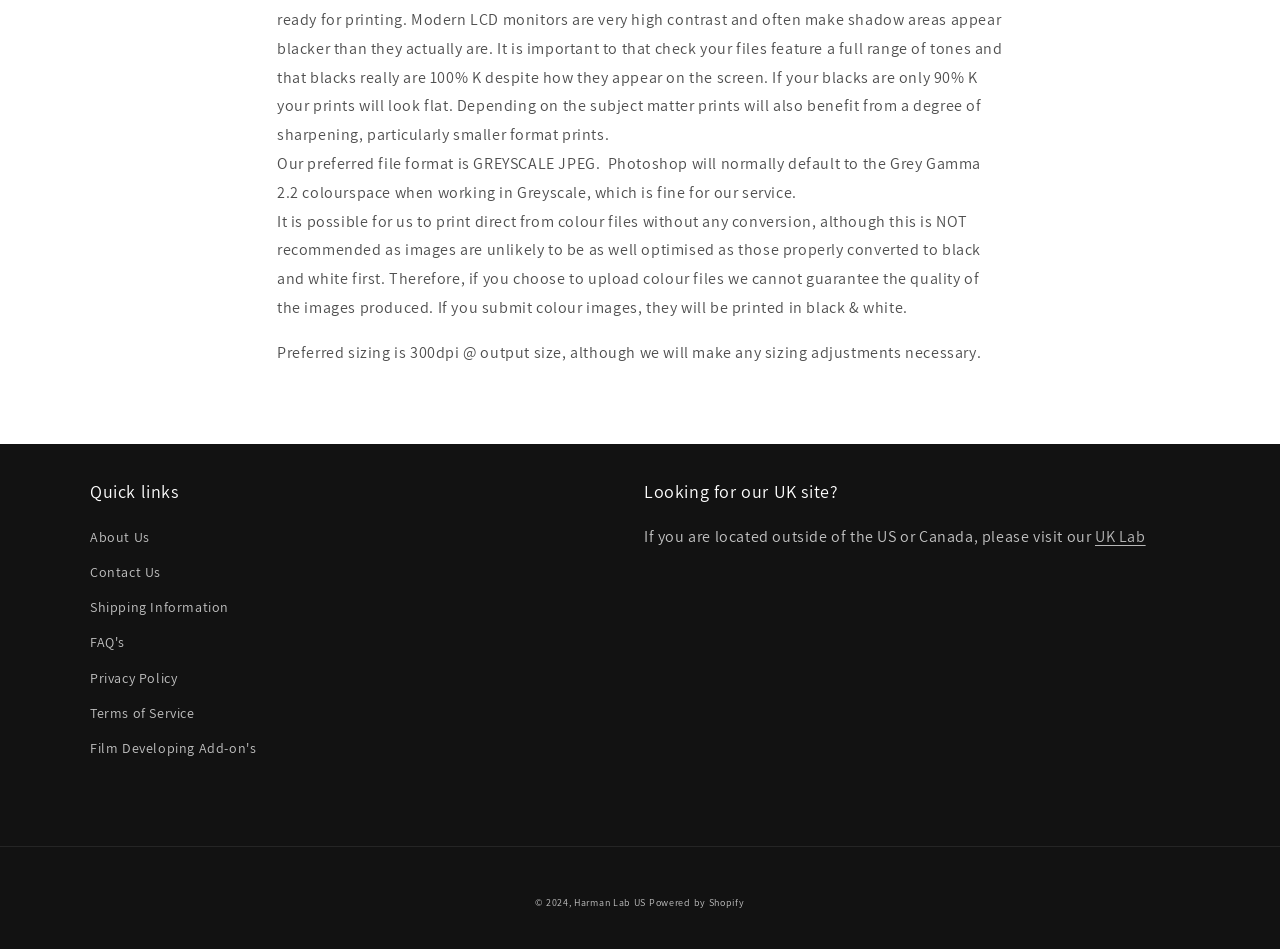What is the recommended dpi for output size? Using the information from the screenshot, answer with a single word or phrase.

300dpi